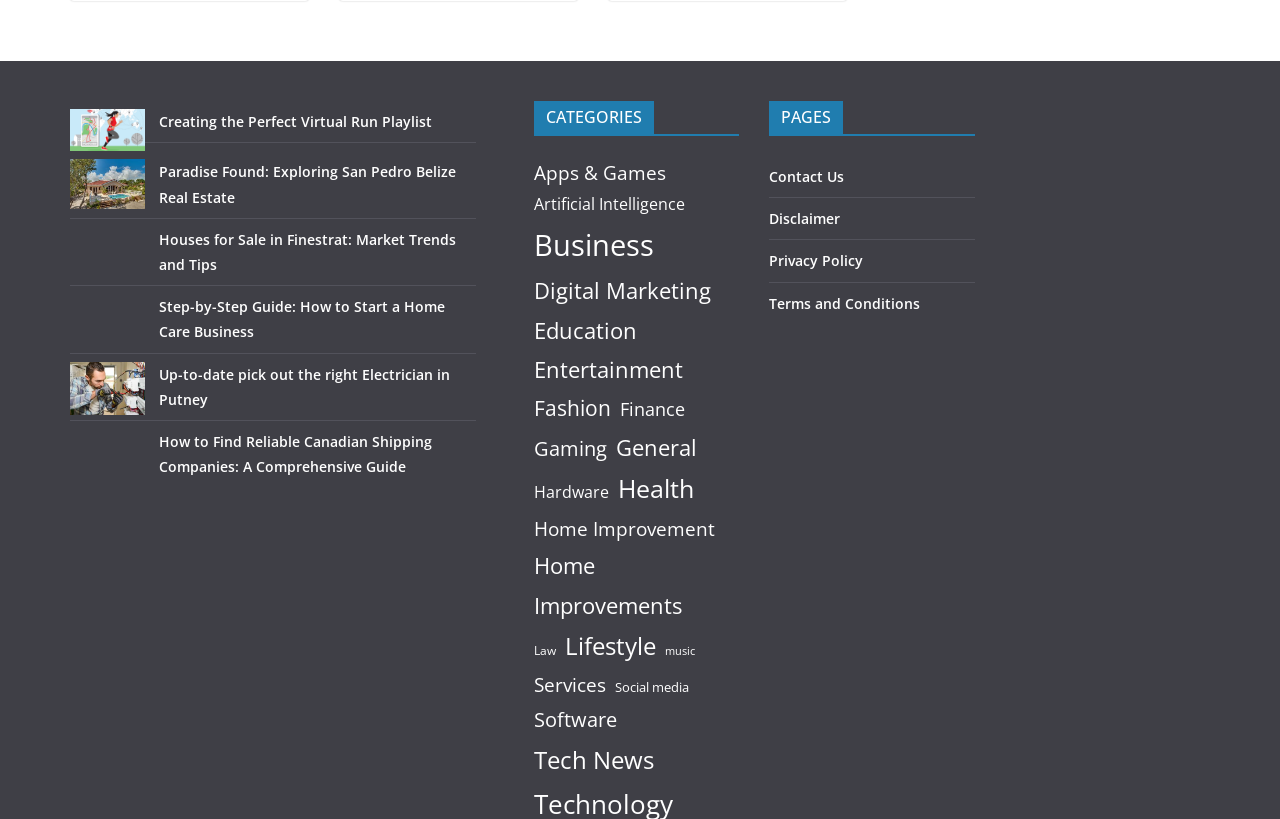Look at the image and write a detailed answer to the question: 
How many items are listed under the 'Business' category?

The webpage lists 1,215 items under the 'Business' category, which suggests that this category has a large number of articles or resources related to business.